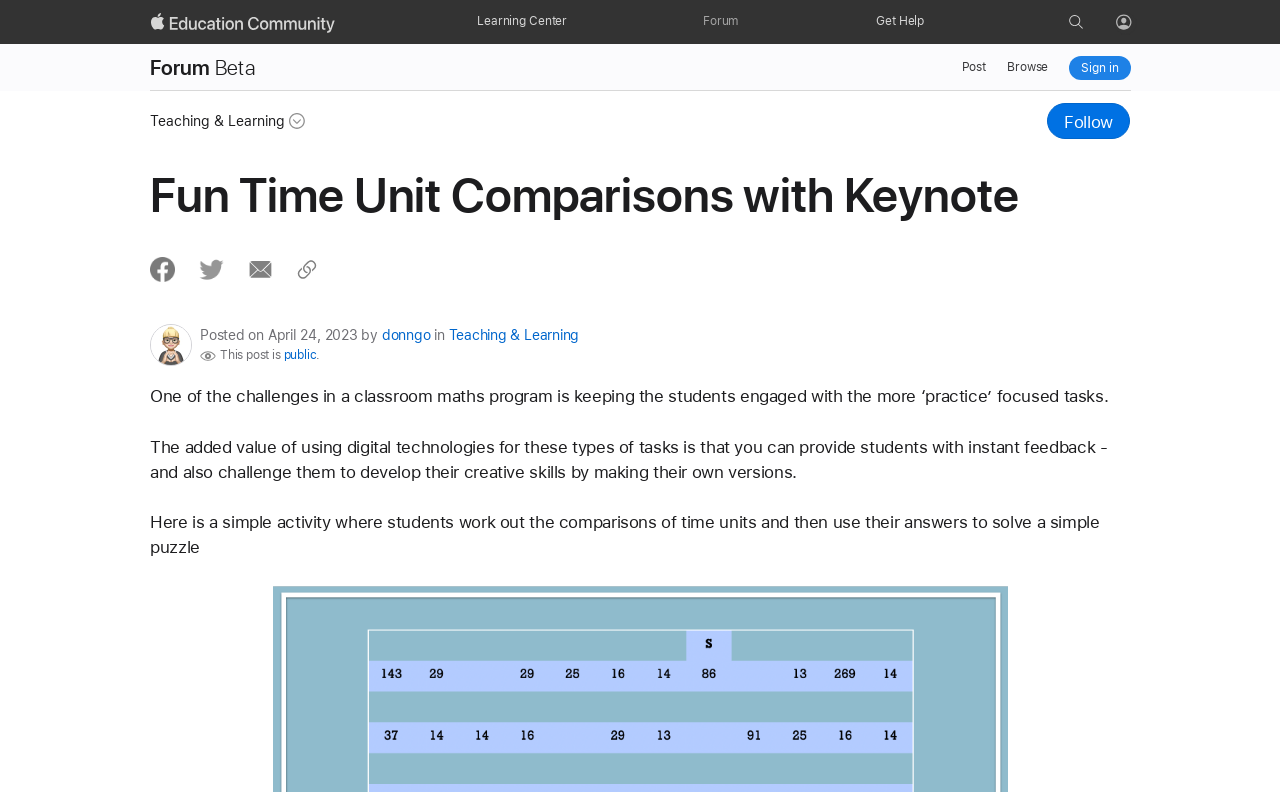Please determine the bounding box coordinates of the clickable area required to carry out the following instruction: "Browse". The coordinates must be four float numbers between 0 and 1, represented as [left, top, right, bottom].

[0.787, 0.075, 0.819, 0.097]